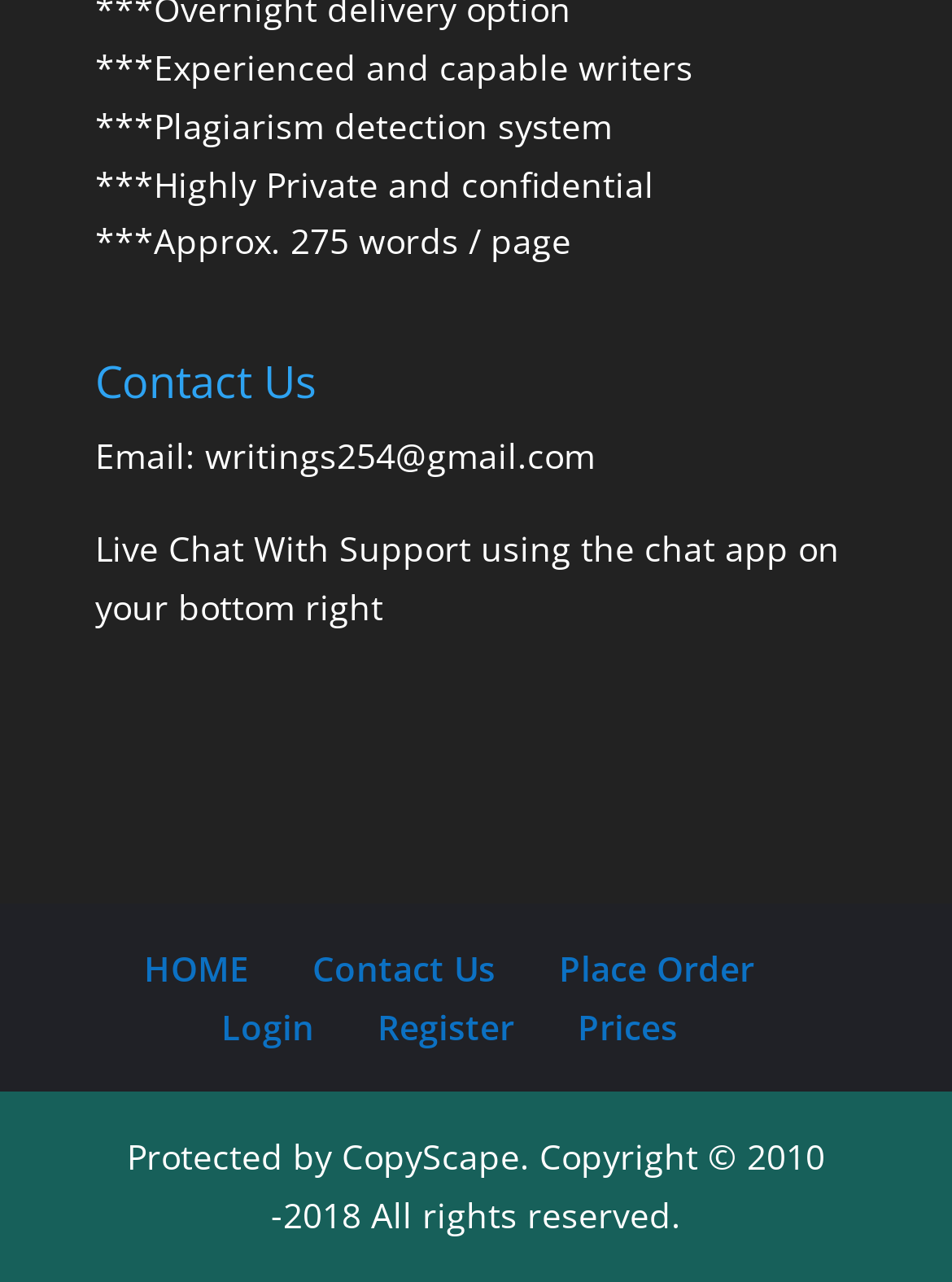What is the email address for contact? Using the information from the screenshot, answer with a single word or phrase.

writings254@gmail.com